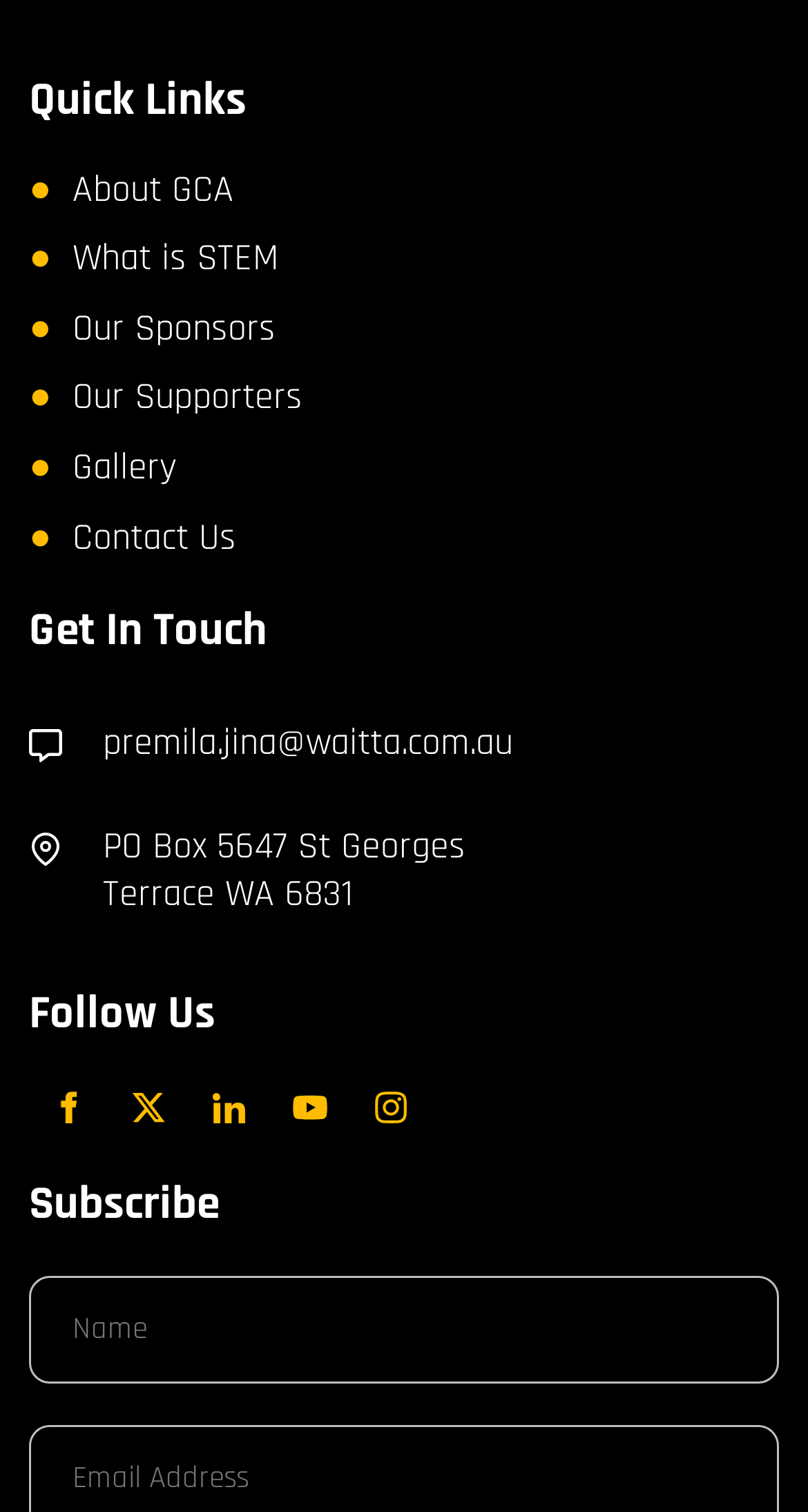Locate the bounding box coordinates of the UI element described by: "title="Youtube"". Provide the coordinates as four float numbers between 0 and 1, formatted as [left, top, right, bottom].

[0.336, 0.707, 0.431, 0.757]